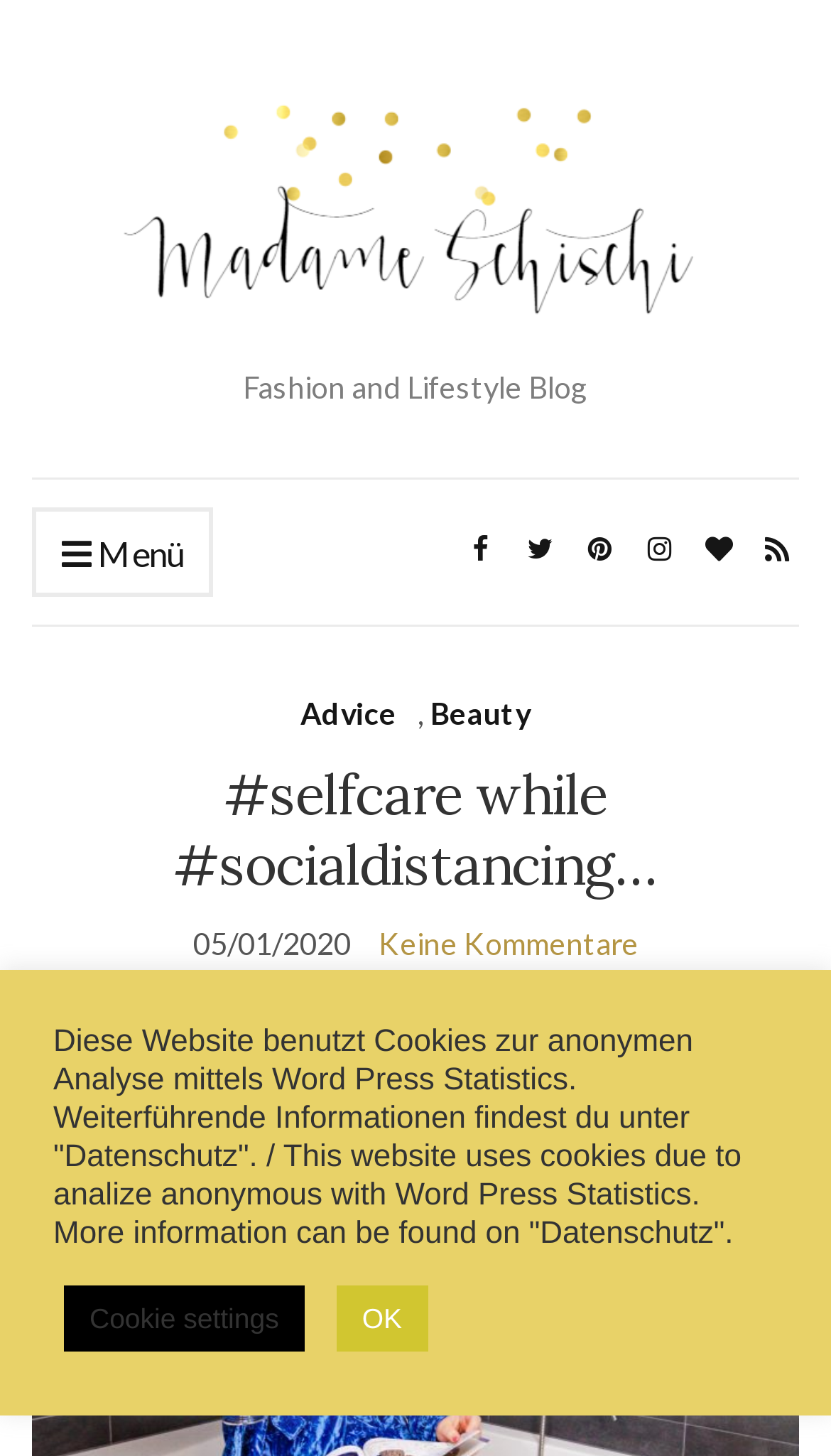Extract the primary header of the webpage and generate its text.

#selfcare while #socialdistancing…